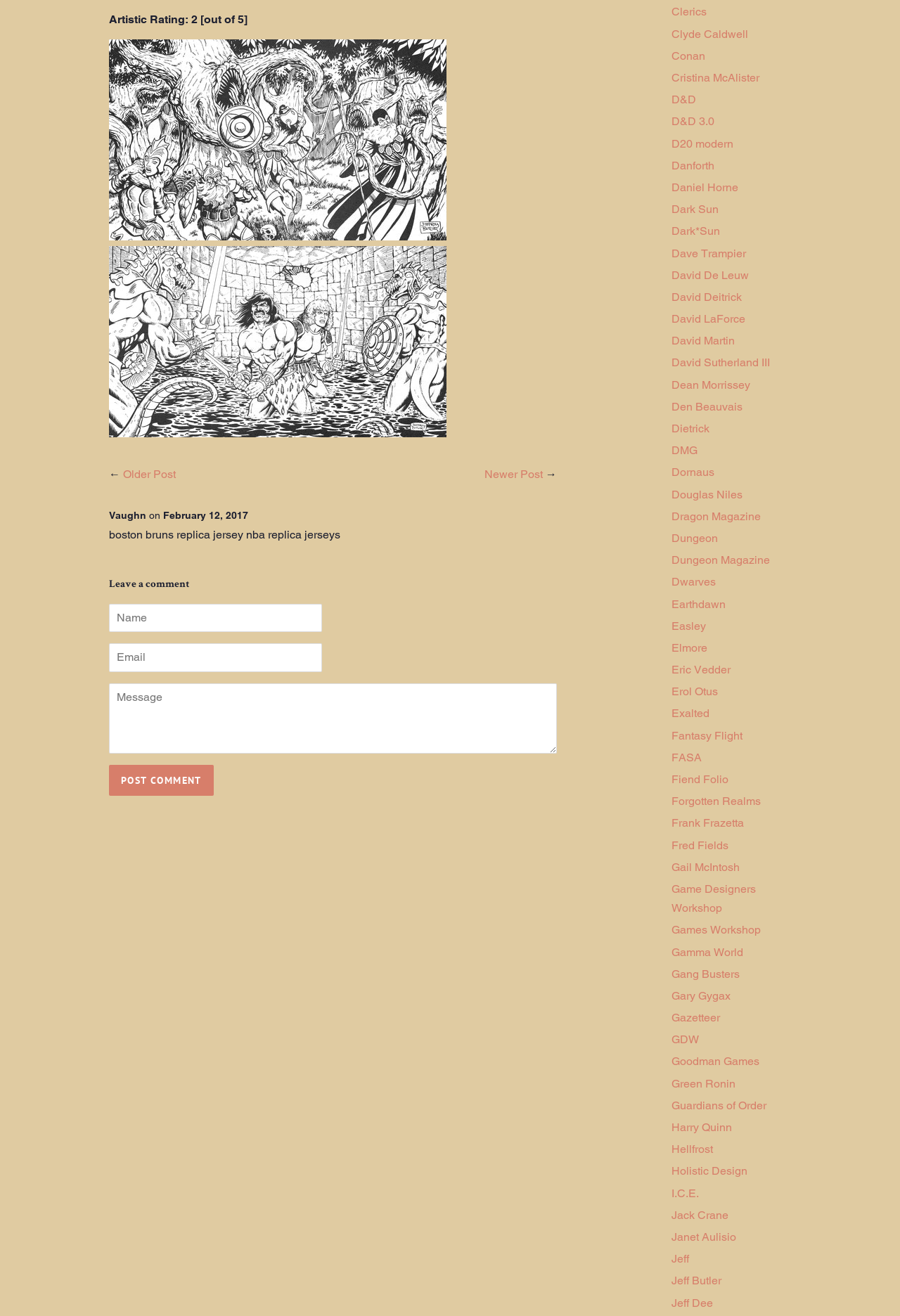Ascertain the bounding box coordinates for the UI element detailed here: "Guardians of Order". The coordinates should be provided as [left, top, right, bottom] with each value being a float between 0 and 1.

[0.746, 0.835, 0.852, 0.845]